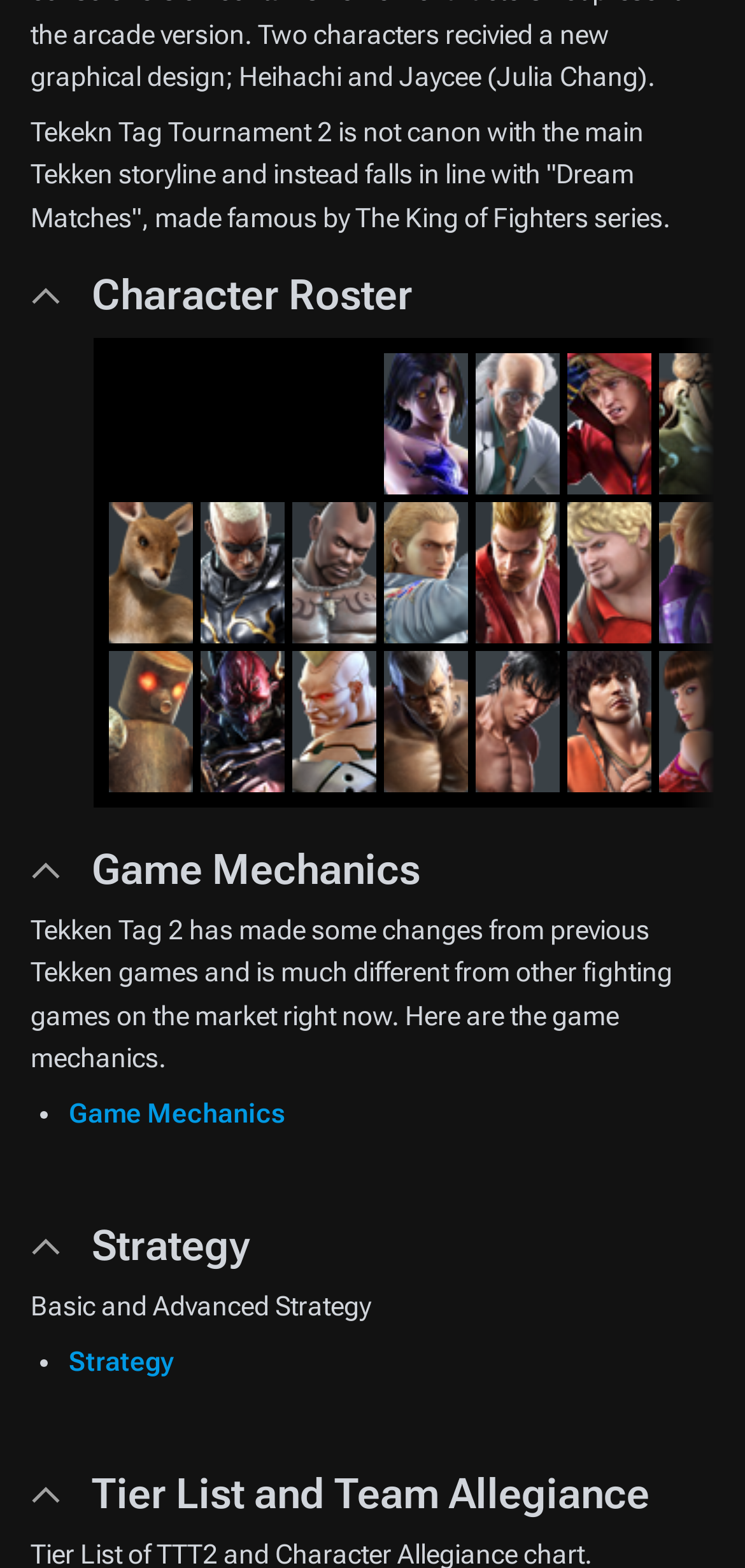Determine the bounding box coordinates for the area you should click to complete the following instruction: "Click Strategy".

[0.092, 0.858, 0.233, 0.877]